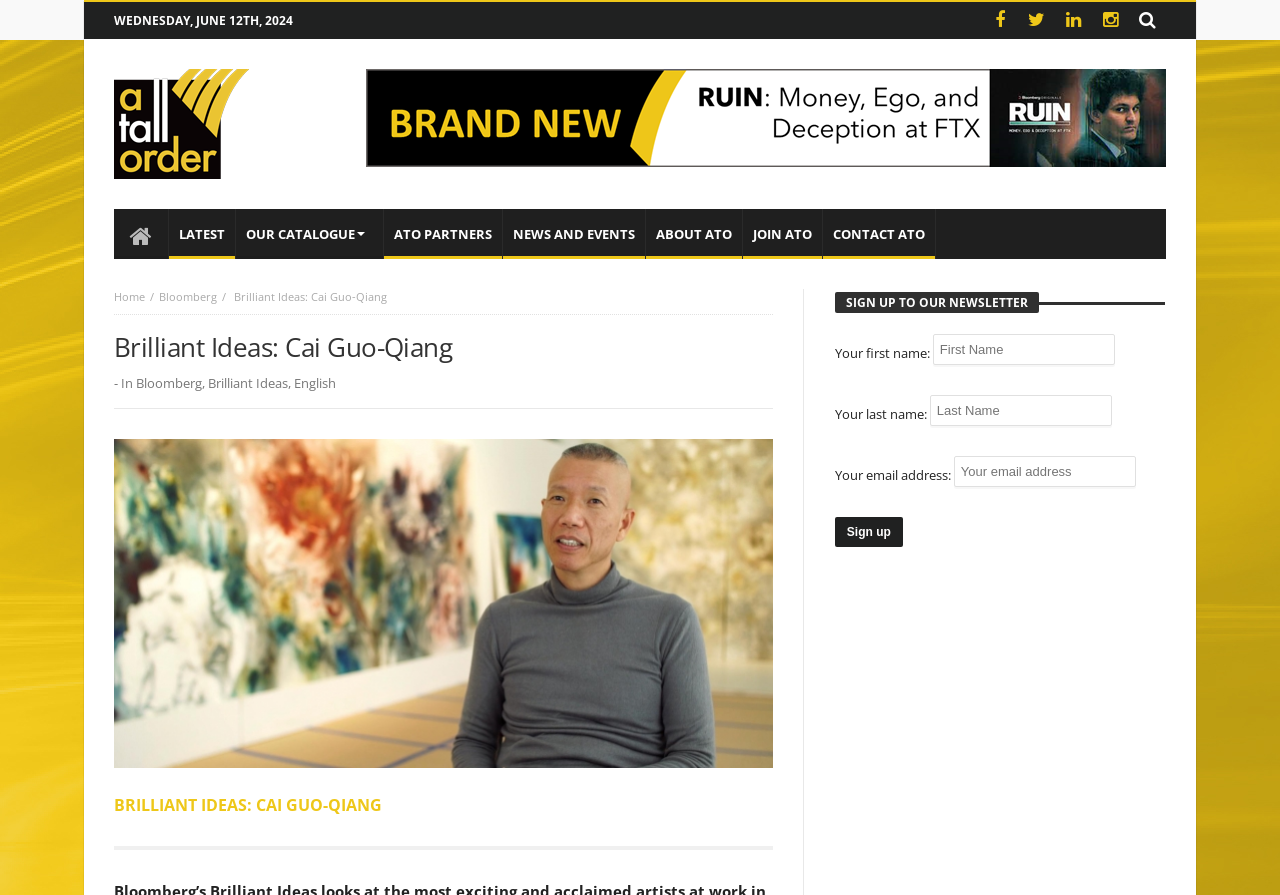Please find the bounding box coordinates of the section that needs to be clicked to achieve this instruction: "Click the 'LATEST' link".

[0.132, 0.234, 0.184, 0.289]